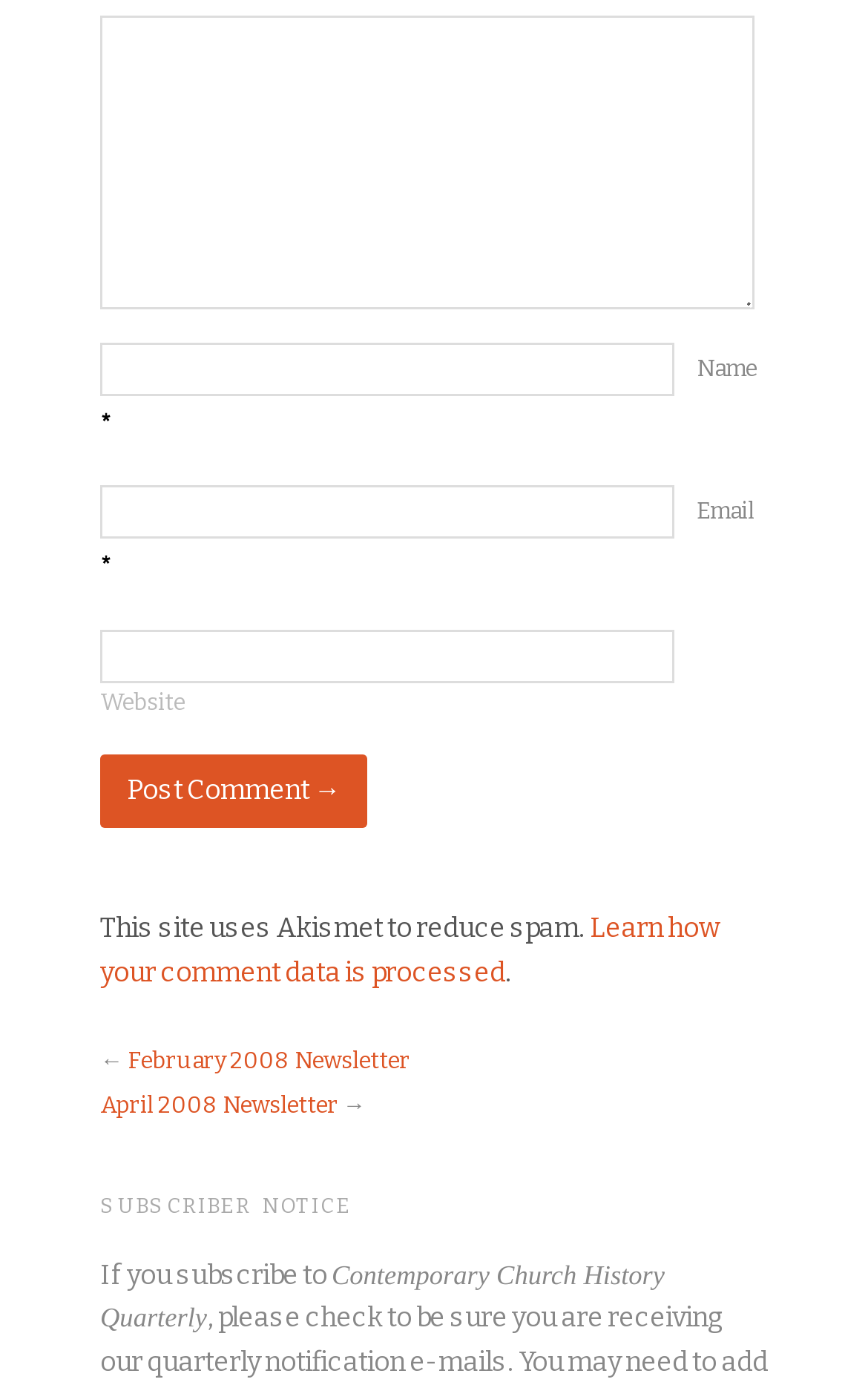Identify the bounding box coordinates of the clickable section necessary to follow the following instruction: "View February 2008 Newsletter". The coordinates should be presented as four float numbers from 0 to 1, i.e., [left, top, right, bottom].

[0.147, 0.755, 0.473, 0.776]